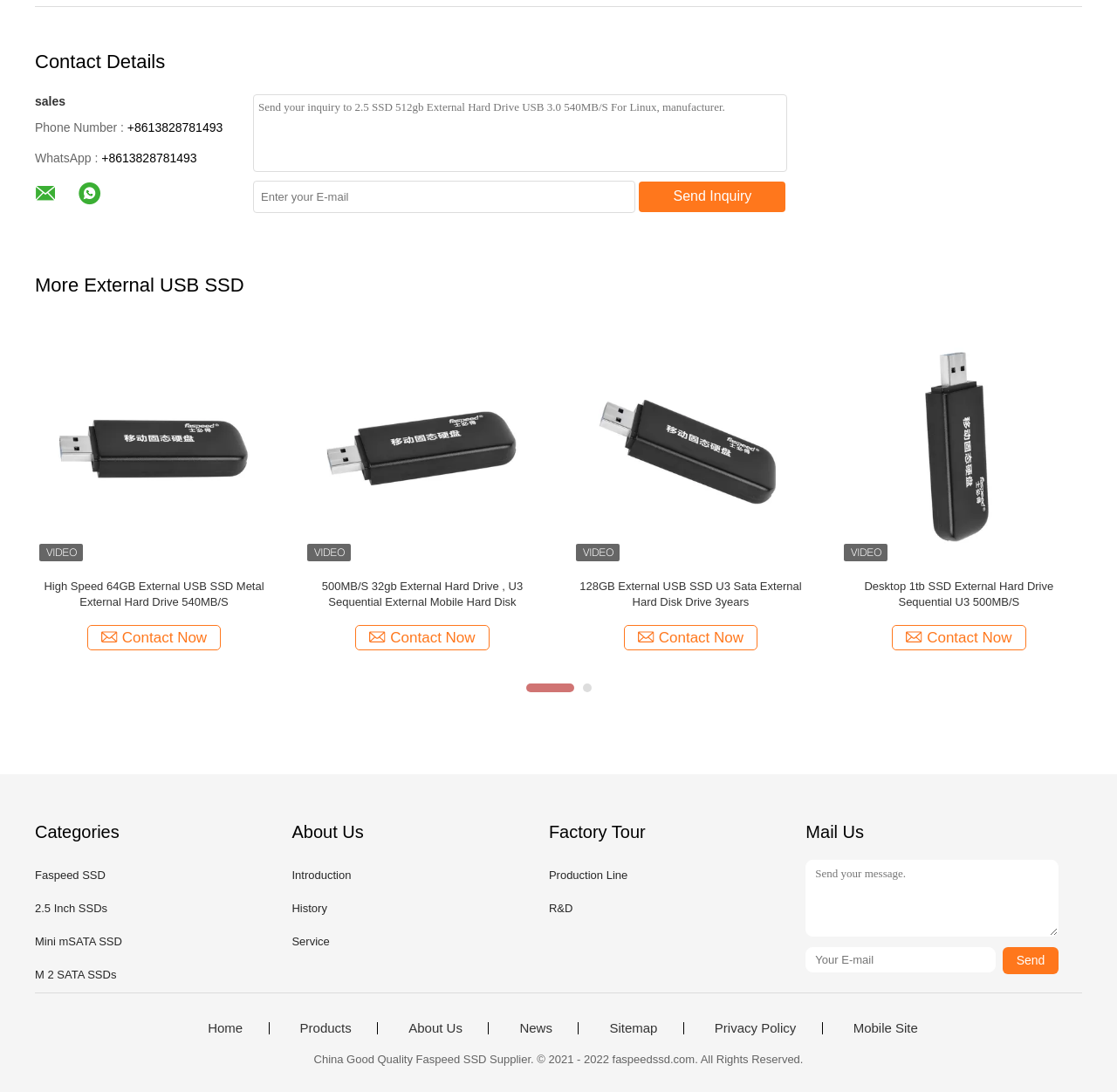Please predict the bounding box coordinates of the element's region where a click is necessary to complete the following instruction: "View details of YRT Rotary Table Bearing". The coordinates should be represented by four float numbers between 0 and 1, i.e., [left, top, right, bottom].

None